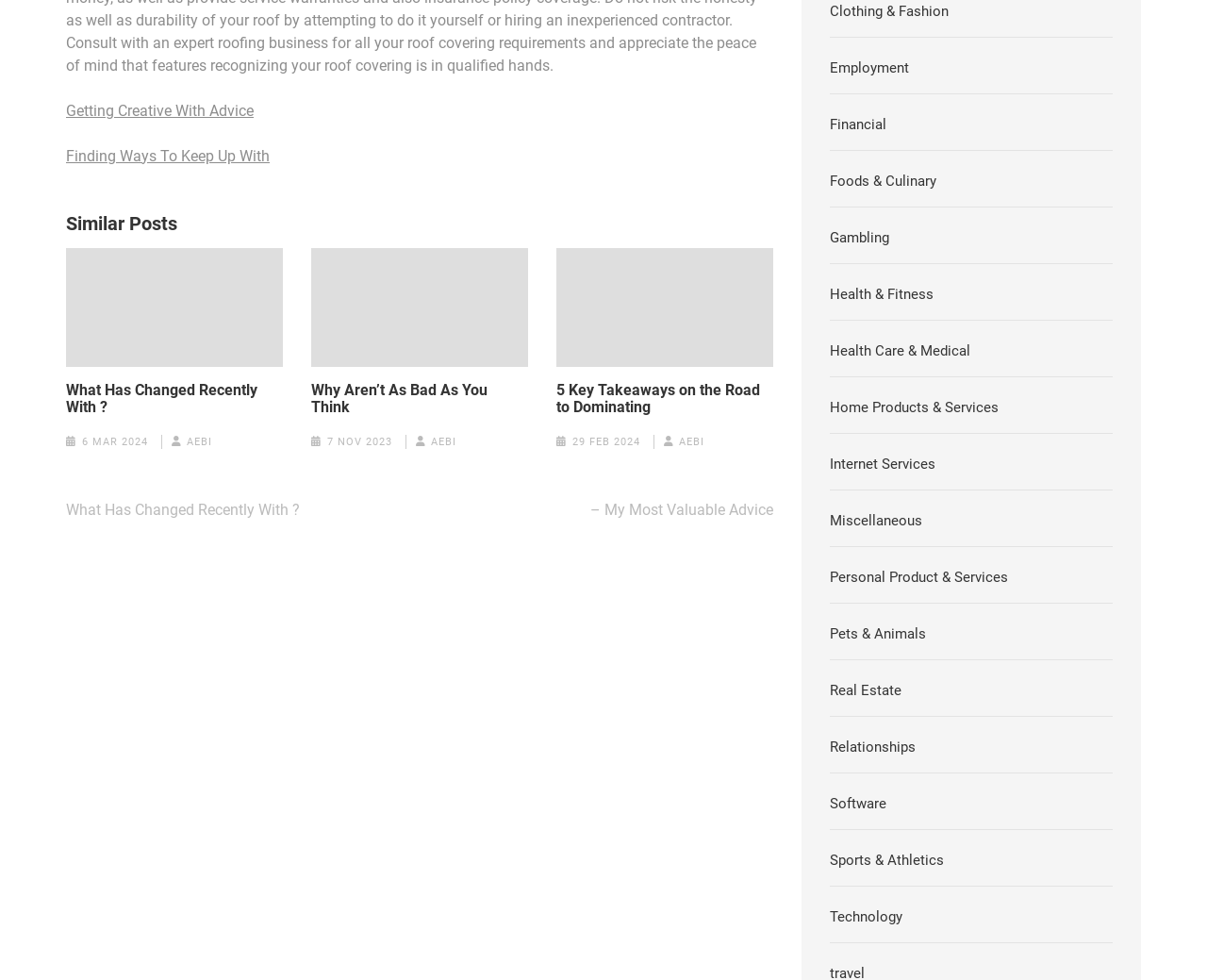Answer the question below with a single word or a brief phrase: 
How many categories are listed in the webpage?

19